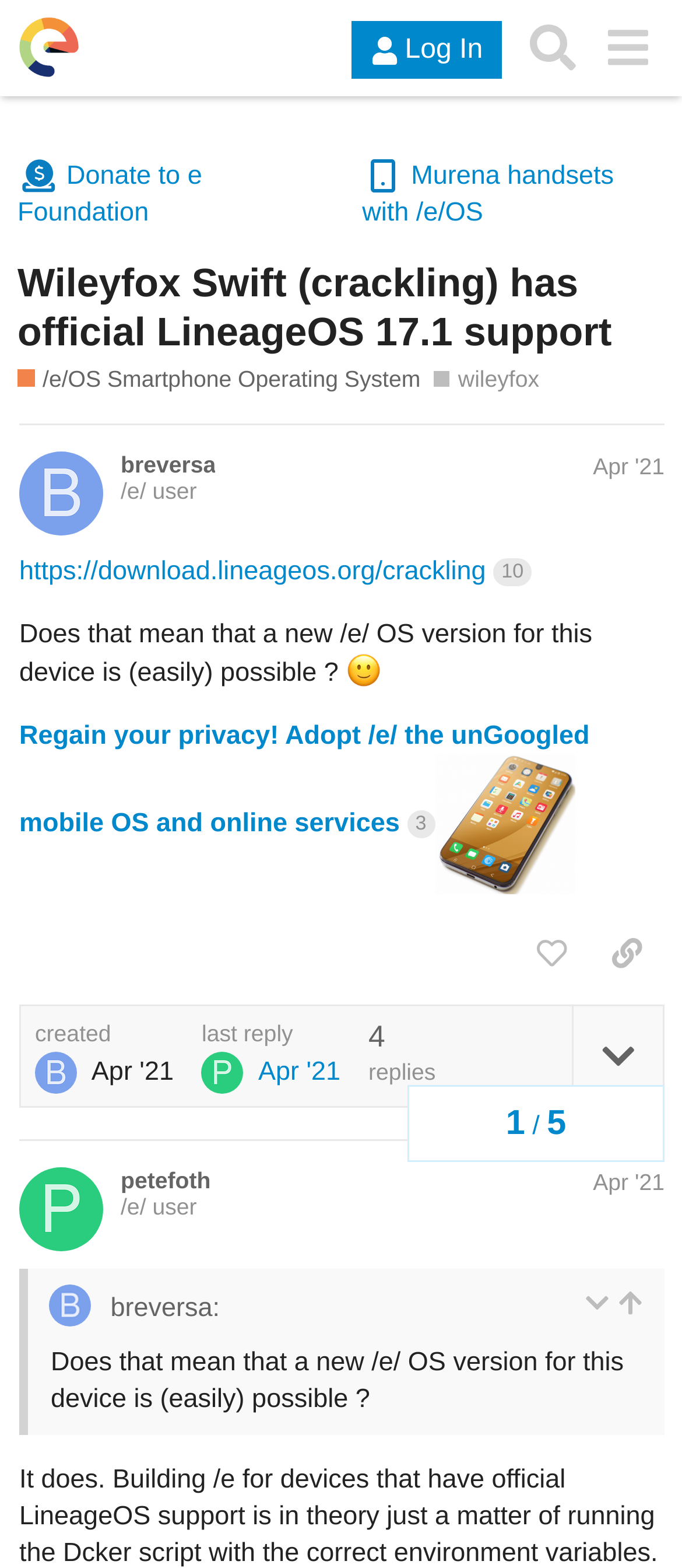Please provide a short answer using a single word or phrase for the question:
How many replies are there in the post?

4